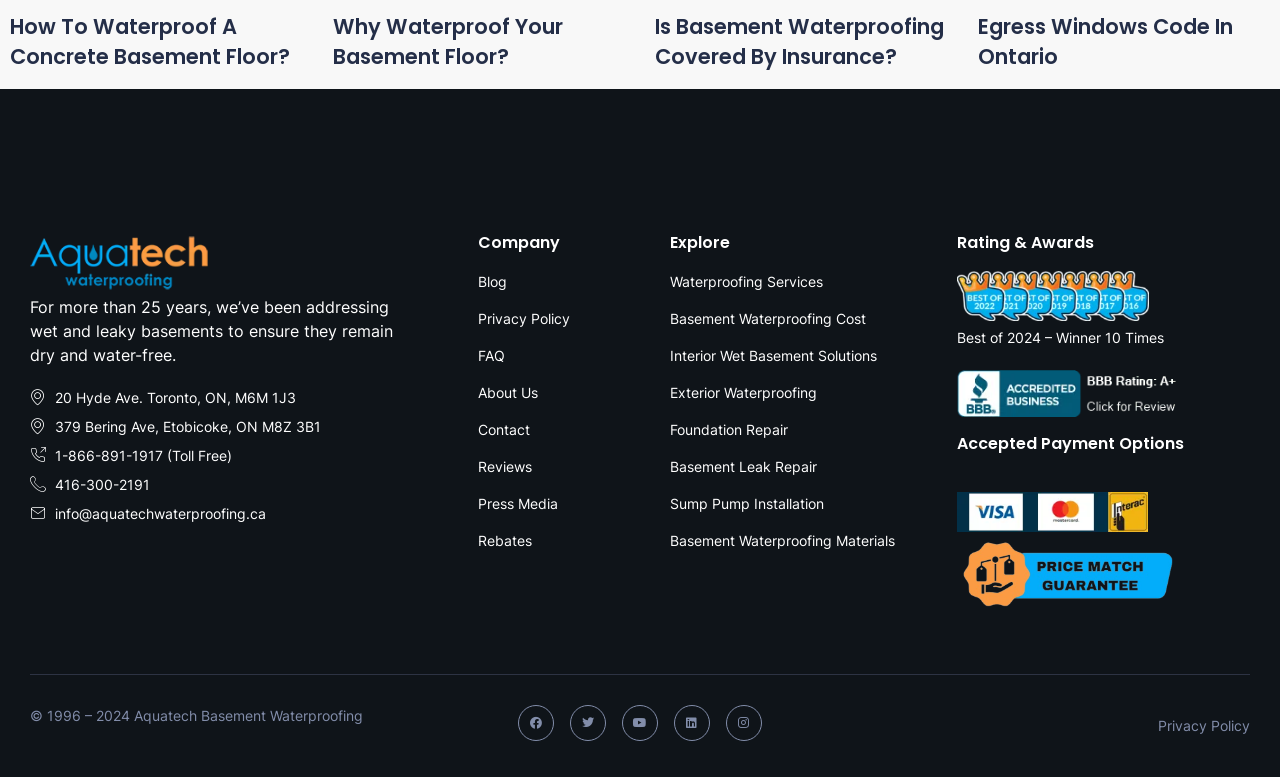Show the bounding box coordinates of the element that should be clicked to complete the task: "Visit the company's blog".

[0.373, 0.349, 0.477, 0.376]